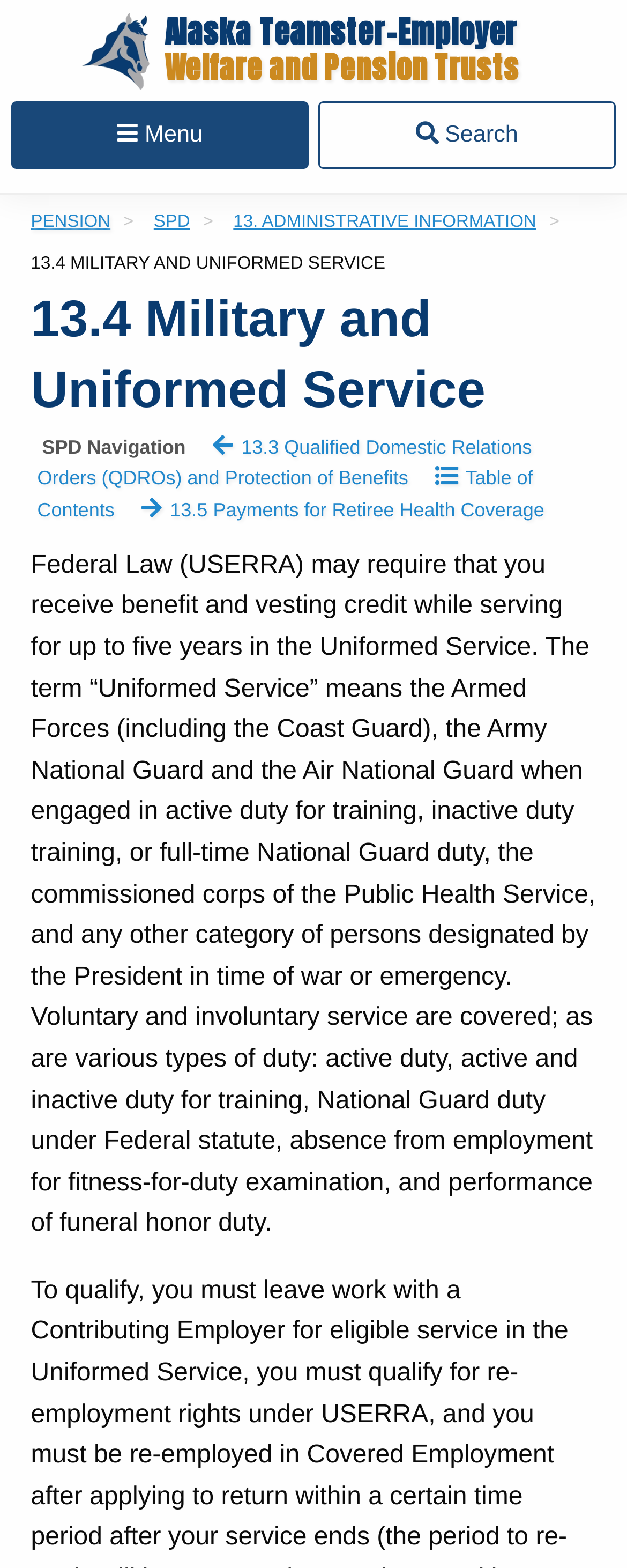Kindly determine the bounding box coordinates for the area that needs to be clicked to execute this instruction: "Click the 959 Trusts Logo".

[0.131, 0.008, 0.869, 0.055]